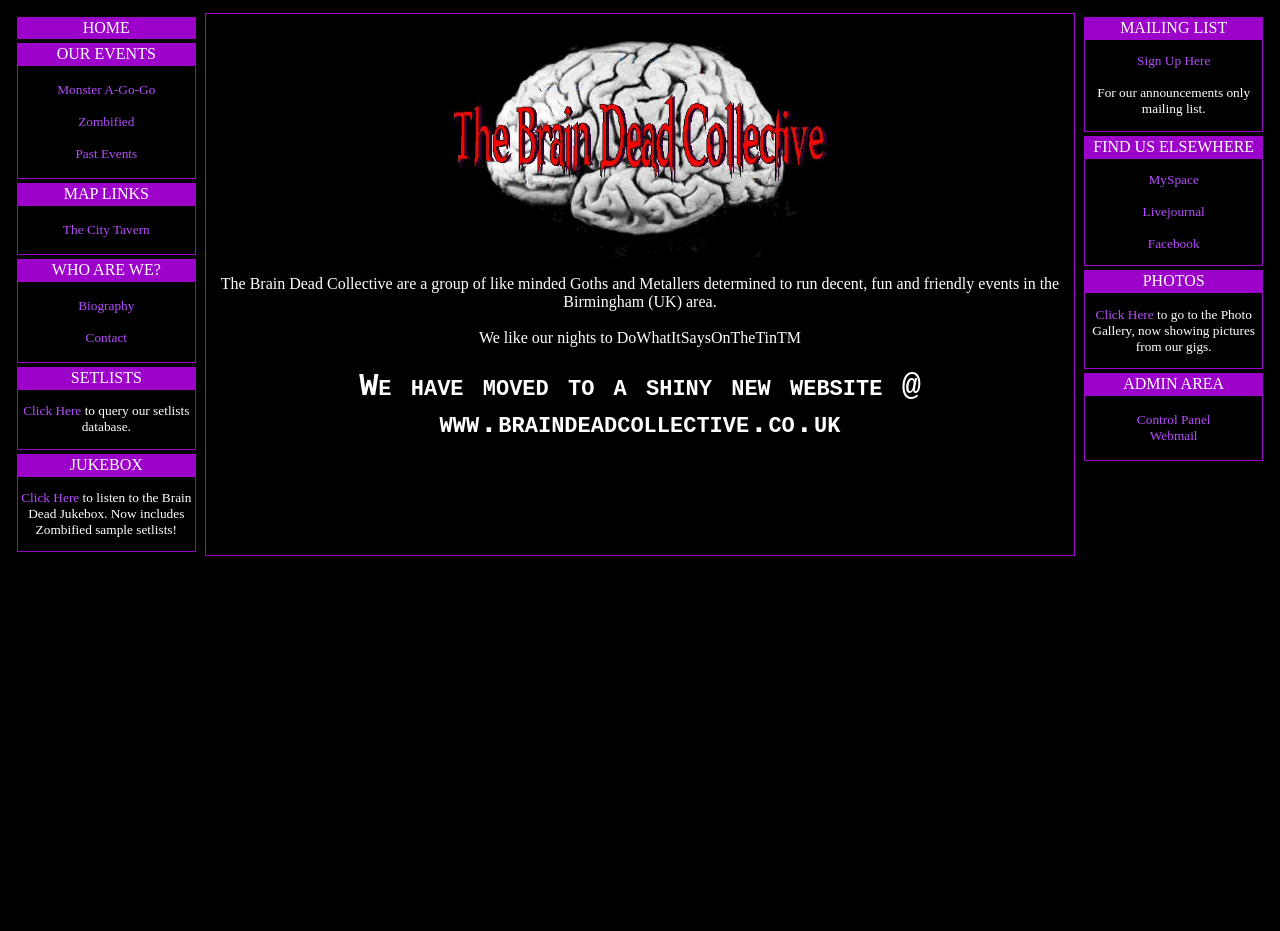Determine and generate the text content of the webpage's headline.

We have moved to a shiny new website @ www.braindeadcollective.co.uk